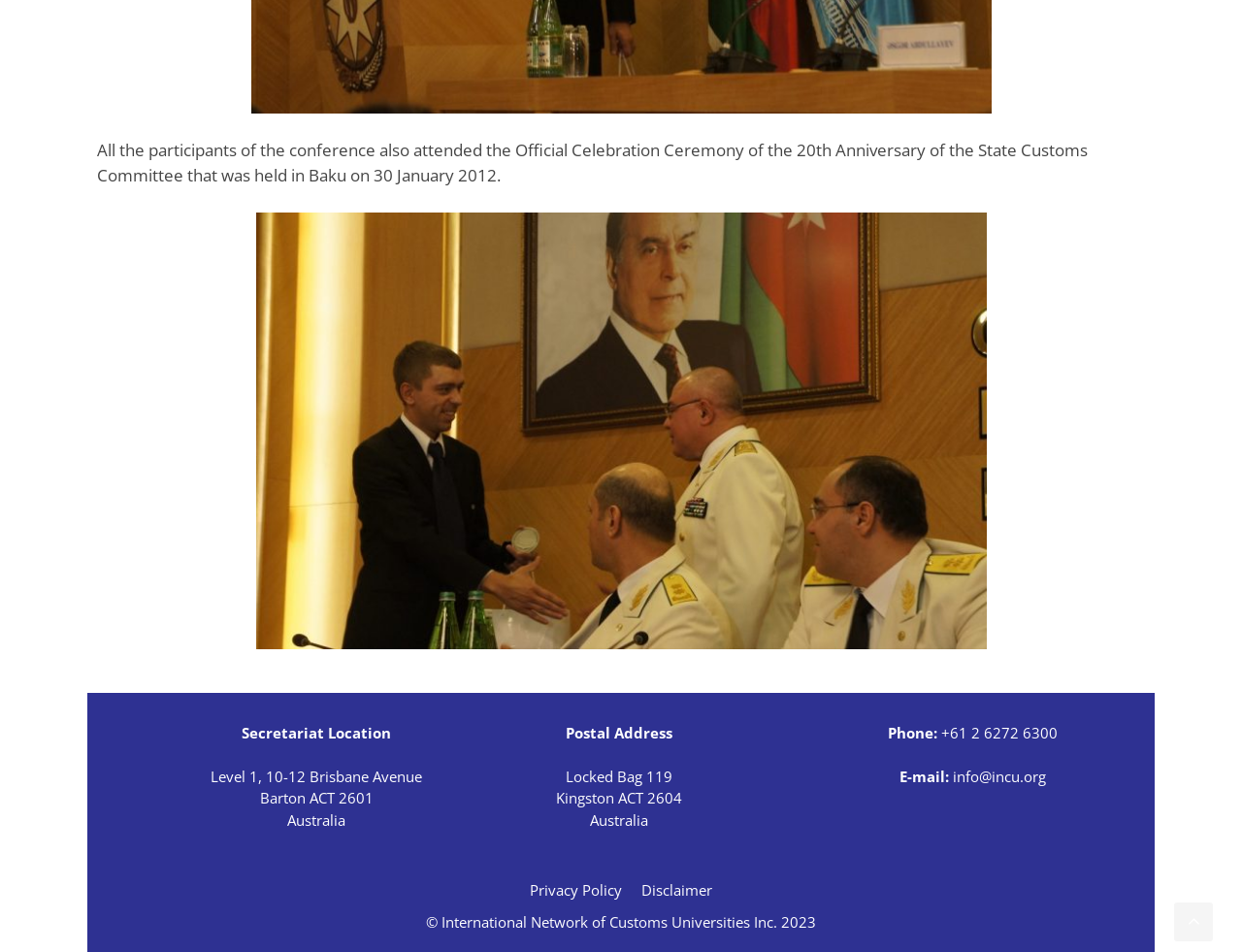Provide the bounding box coordinates in the format (top-left x, top-left y, bottom-right x, bottom-right y). All values are floating point numbers between 0 and 1. Determine the bounding box coordinate of the UI element described as: Privacy Policy

[0.427, 0.925, 0.501, 0.945]